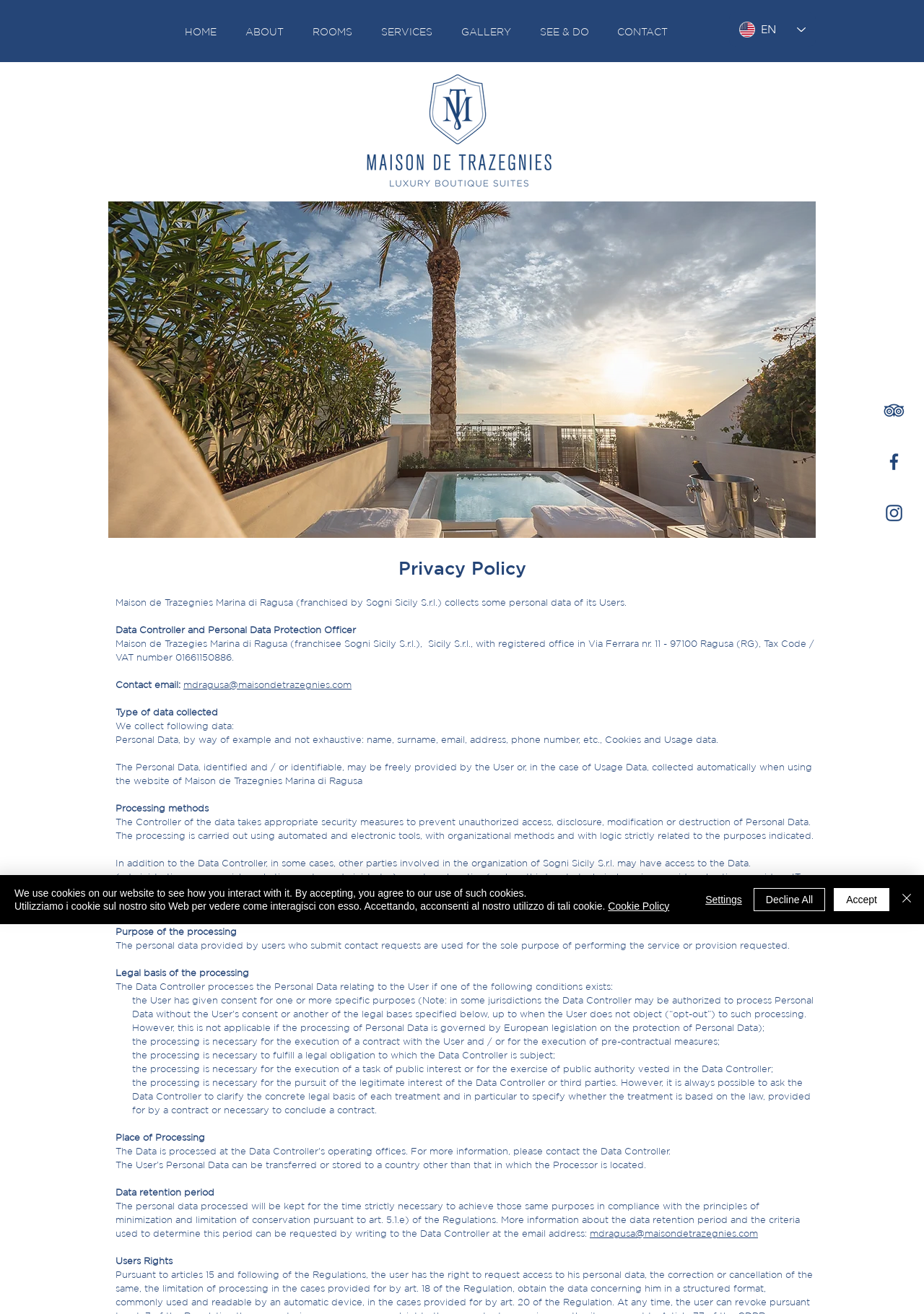Pinpoint the bounding box coordinates of the element to be clicked to execute the instruction: "Click the SEE & DO link".

[0.569, 0.013, 0.652, 0.036]